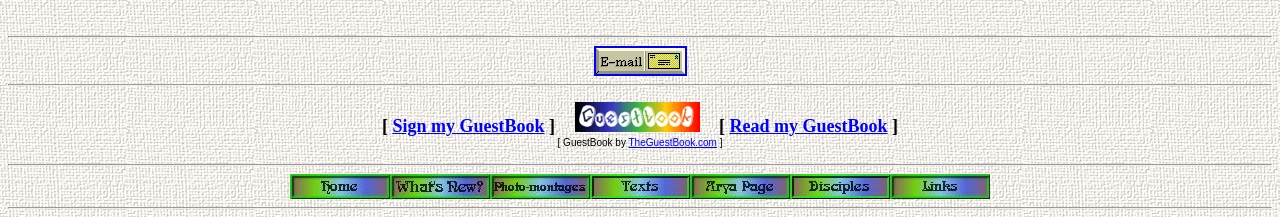Pinpoint the bounding box coordinates of the clickable element to carry out the following instruction: "Read my GuestBook."

[0.57, 0.534, 0.693, 0.626]